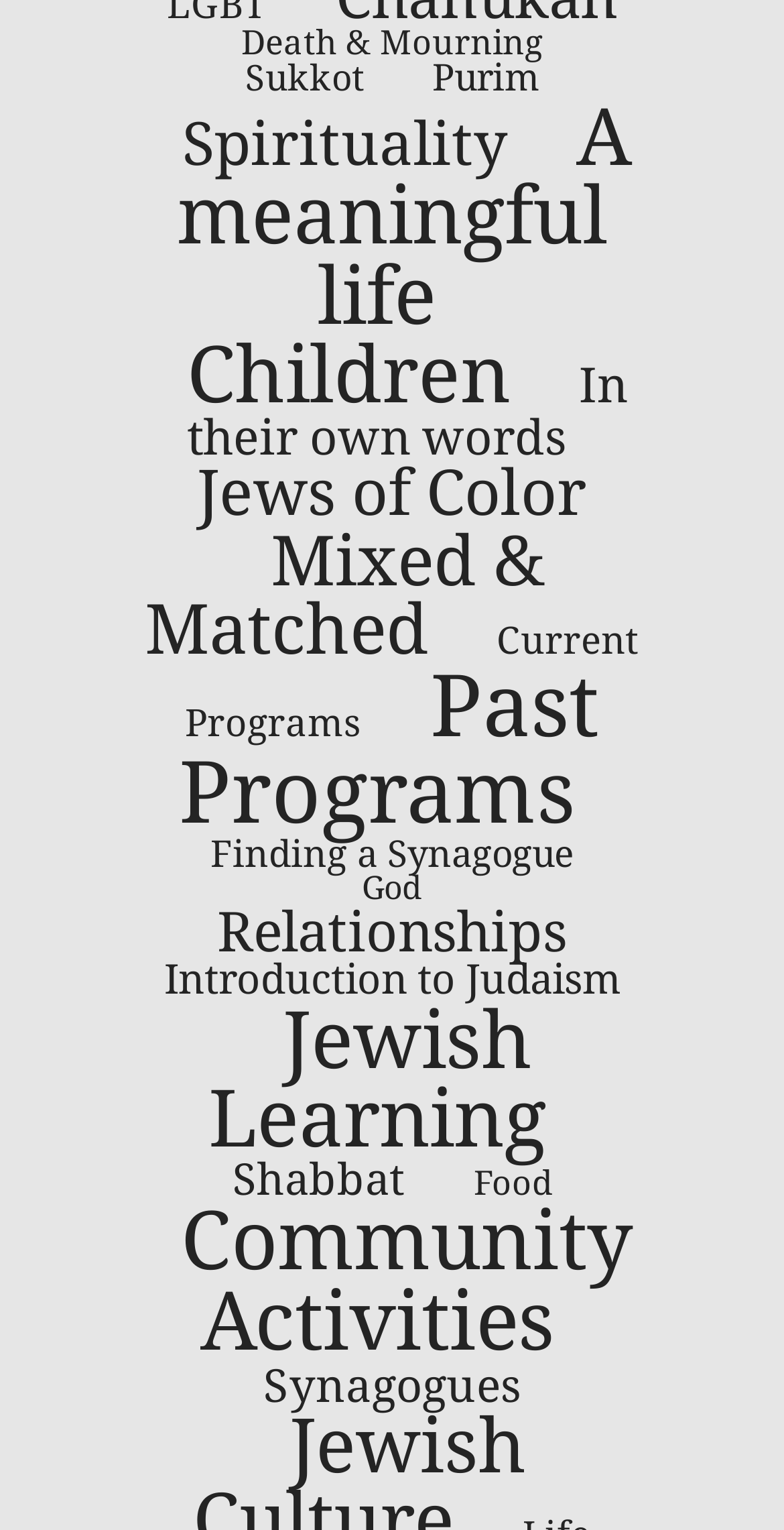Determine the bounding box for the UI element as described: "Jews of Color". The coordinates should be represented as four float numbers between 0 and 1, formatted as [left, top, right, bottom].

[0.251, 0.299, 0.749, 0.347]